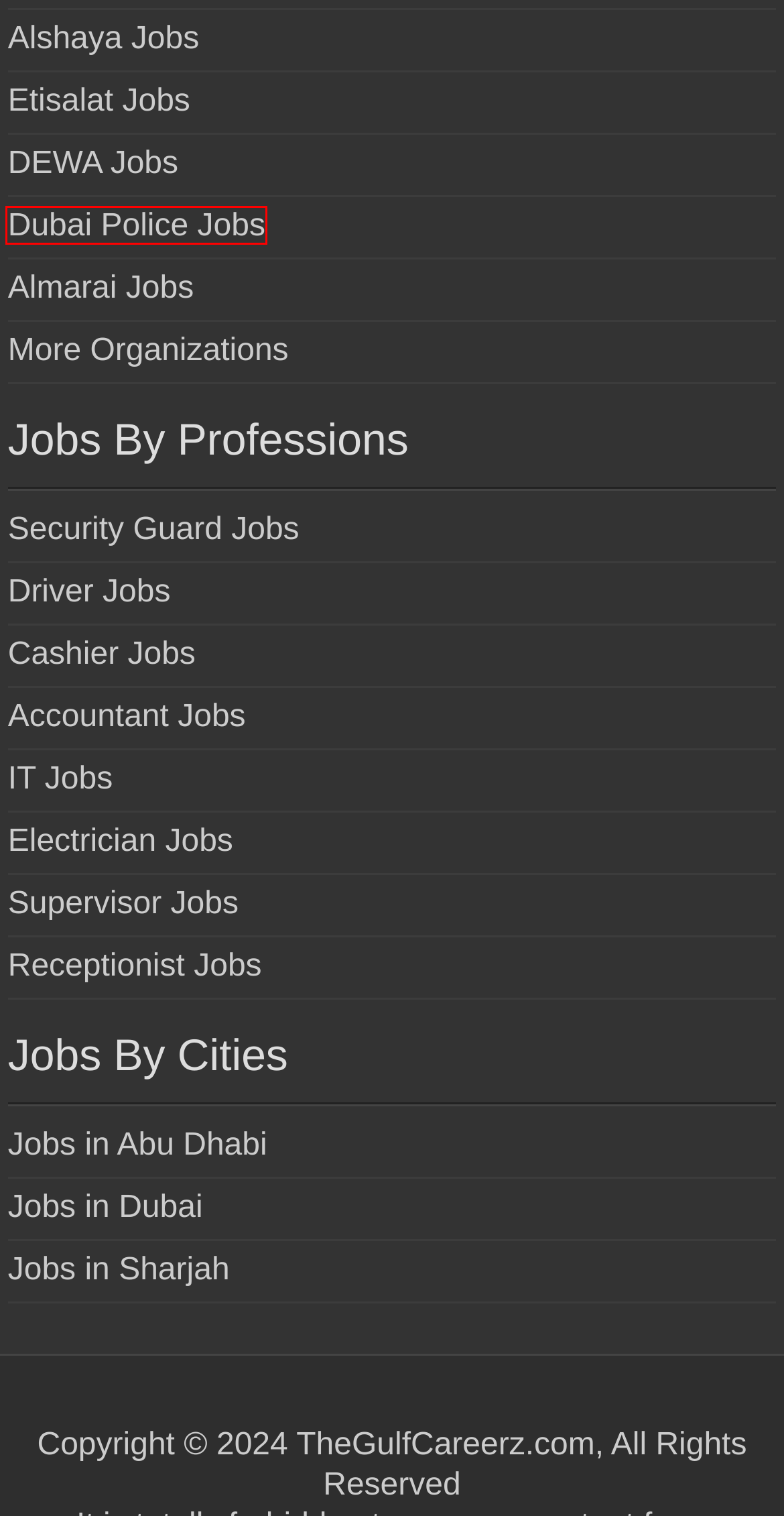Examine the screenshot of the webpage, noting the red bounding box around a UI element. Pick the webpage description that best matches the new page after the element in the red bounding box is clicked. Here are the candidates:
A. DEWA Careers in Dubai 2024 Latest Walk in Interview
B. Accountant Jobs in Dubai for Freshers with Salary 2024
C. Etisalat Careers in Dubai for Freshers 2024 New Etisalat Jobs
D. IT Jobs in Dubai UAE 2024 with Visa Sponsorship [Good Salary]
E. Driver Jobs in Dubai with Contact Number with Salary
F. Dubai Police Careers 2024 New Dubai Police Job Openings
G. Receptionist Jobs in Dubai | Abu Dhabi | UAE [January 2024]
H. Jobs in Sharjah UAE - TheGulfCareerz.com

F